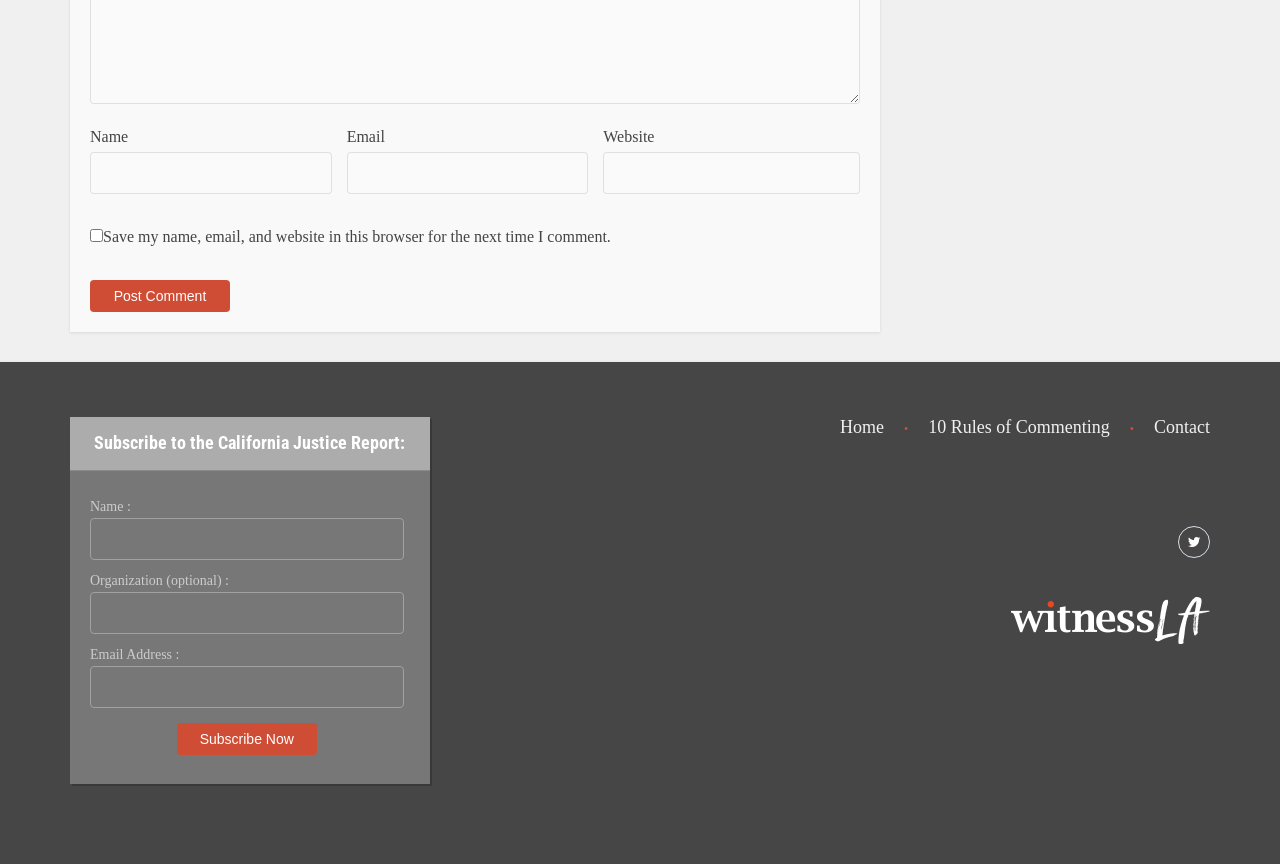Extract the bounding box coordinates for the HTML element that matches this description: "10 Rules of Commenting". The coordinates should be four float numbers between 0 and 1, i.e., [left, top, right, bottom].

[0.691, 0.482, 0.867, 0.508]